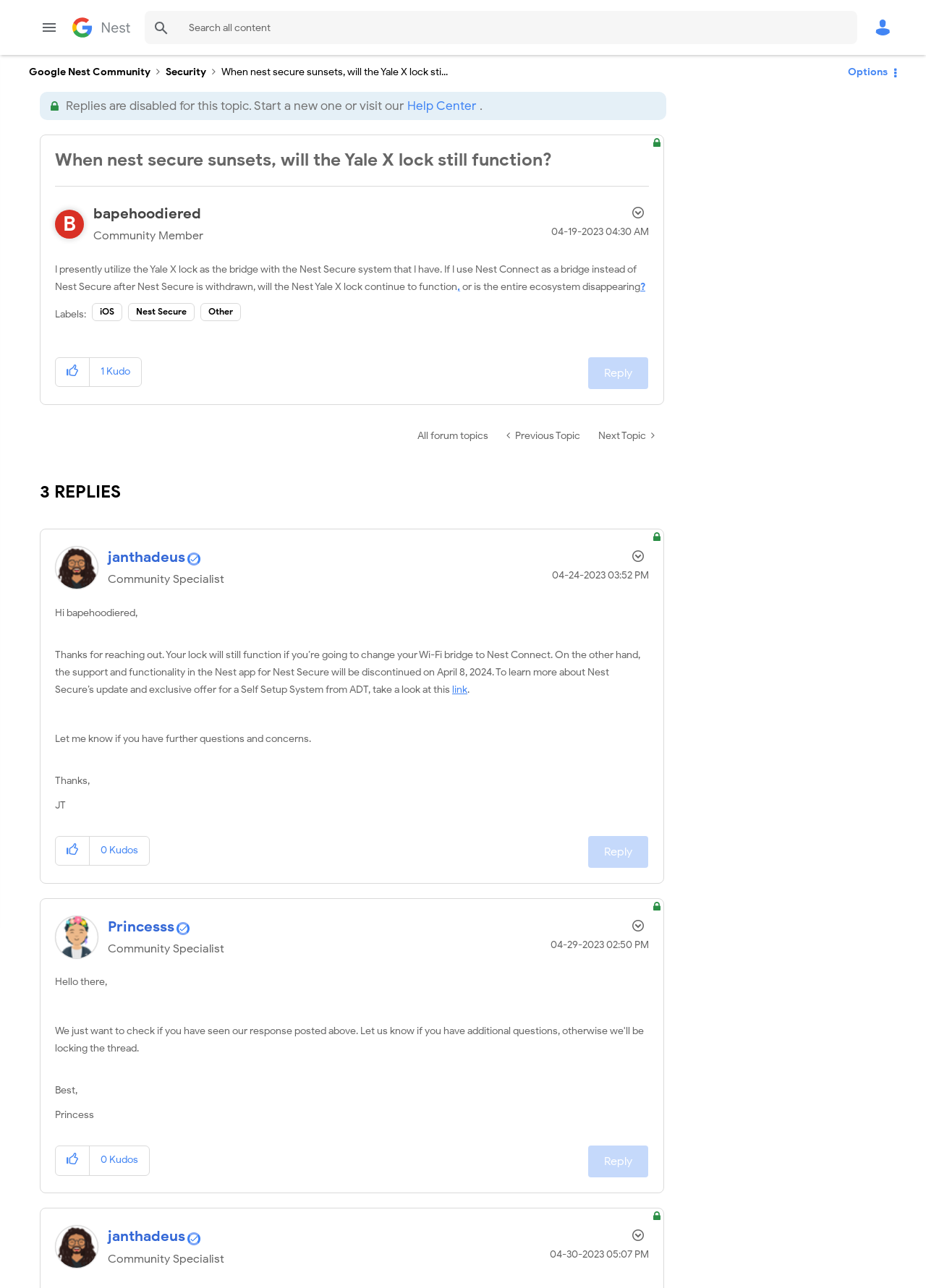Predict the bounding box of the UI element that fits this description: "Nest Secure".

[0.138, 0.235, 0.21, 0.249]